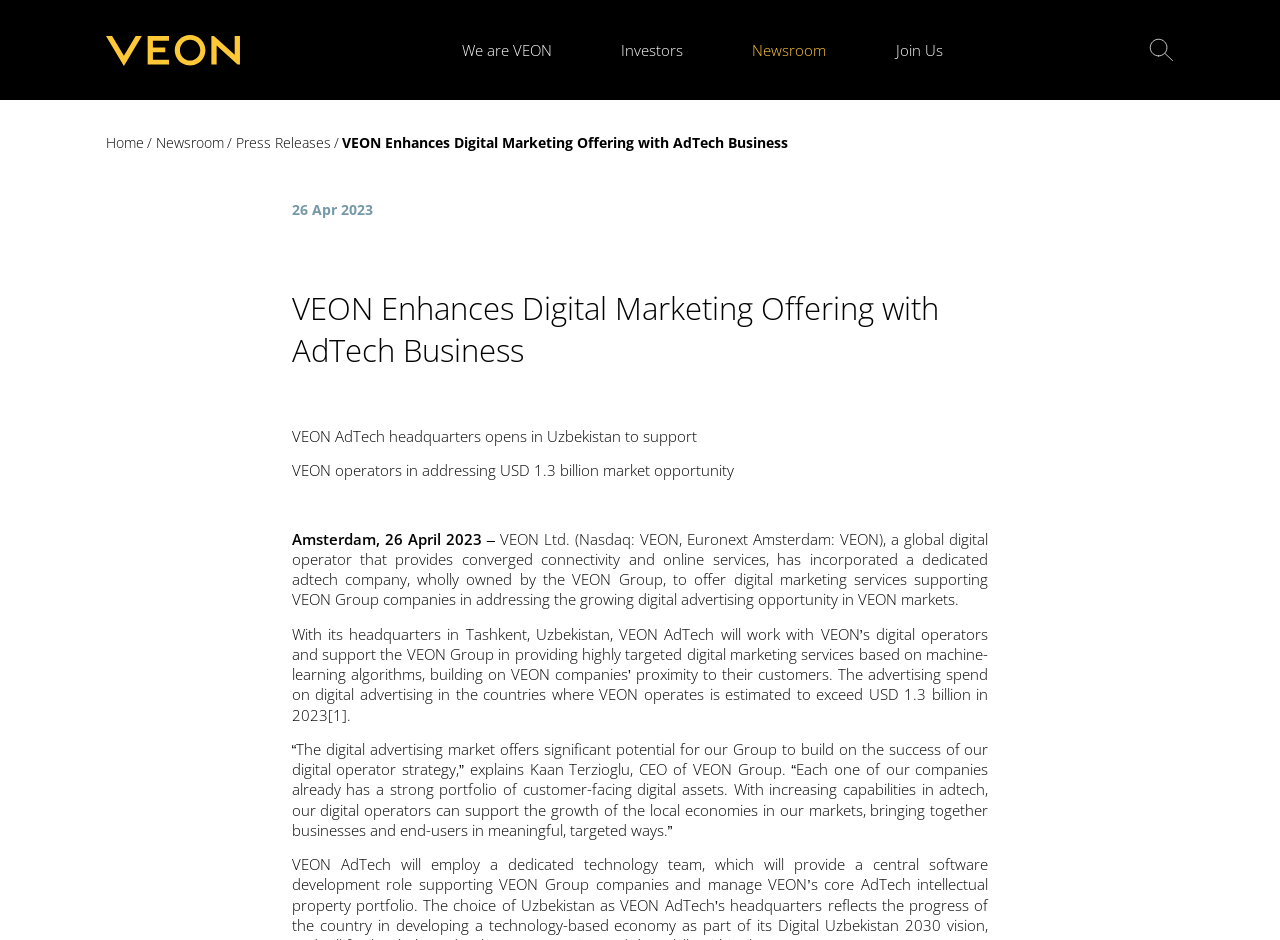What is the estimated advertising spend in VEON markets in 2023?
Look at the image and respond with a one-word or short phrase answer.

USD 1.3 billion